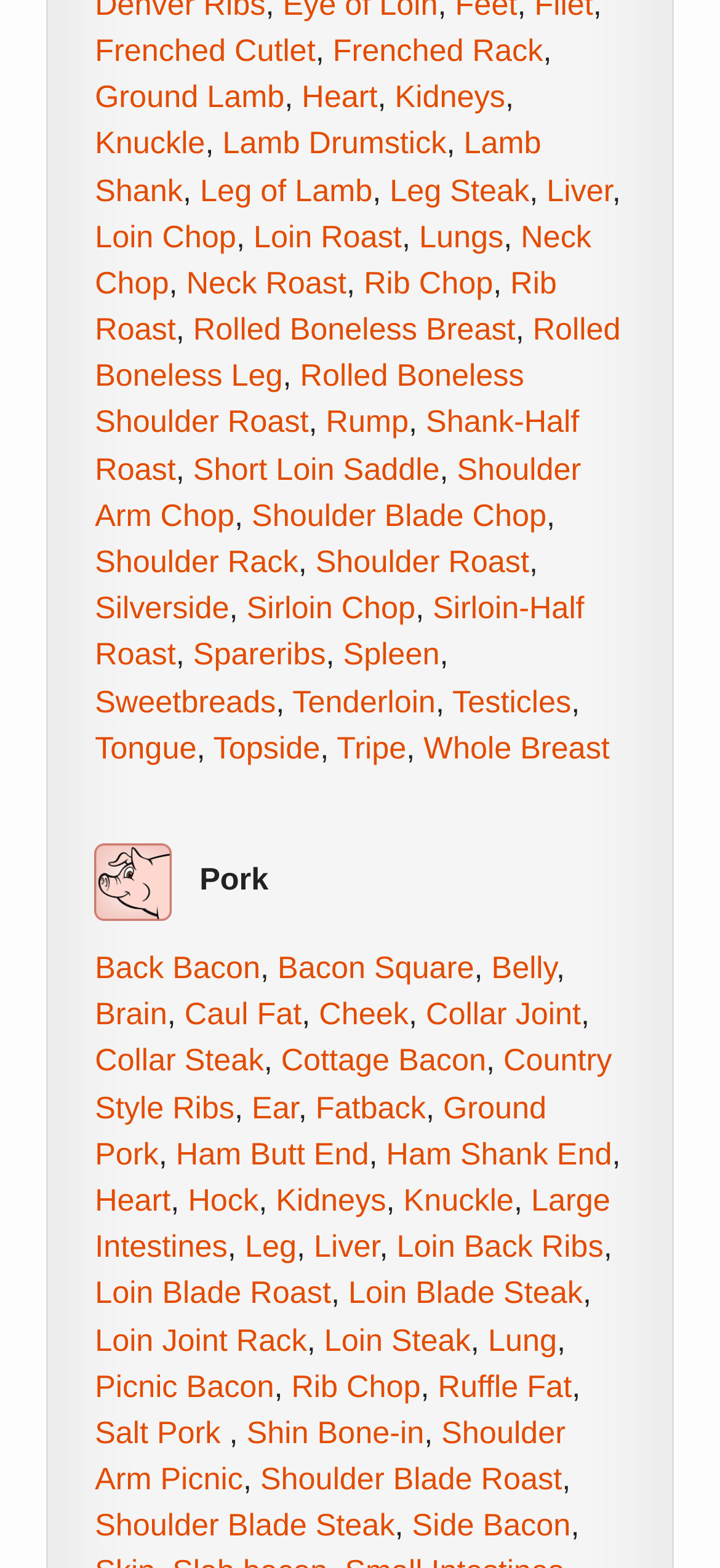Could you indicate the bounding box coordinates of the region to click in order to complete this instruction: "Click on Back Bacon".

[0.132, 0.606, 0.362, 0.629]